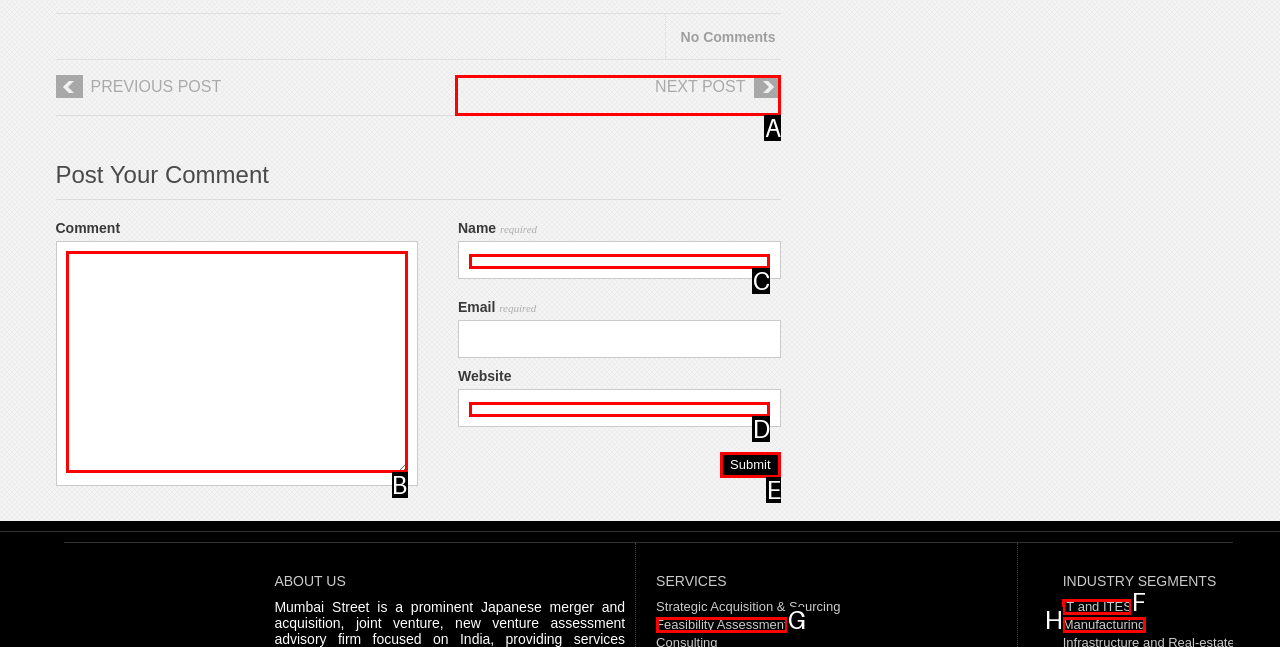To achieve the task: post a comment, indicate the letter of the correct choice from the provided options.

B